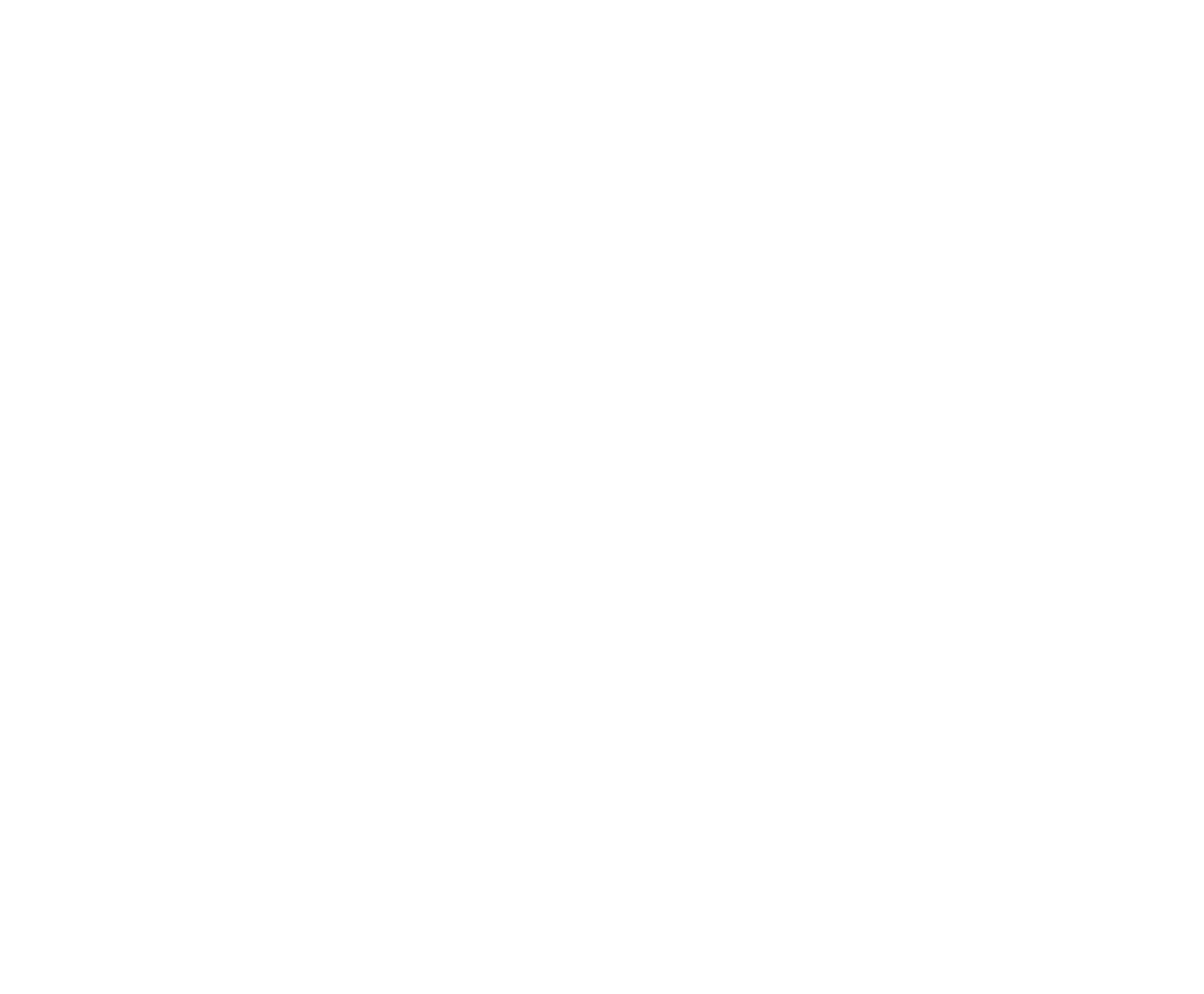What is the address of Huazhong University of Science and Technology?
Using the image as a reference, give an elaborate response to the question.

The webpage contains the address 'Add: No. 1037 Luoyu Road, Hongshan District, Wuhan City, Hubei Province, P.R. China 430074' which is the address of Huazhong University of Science and Technology.